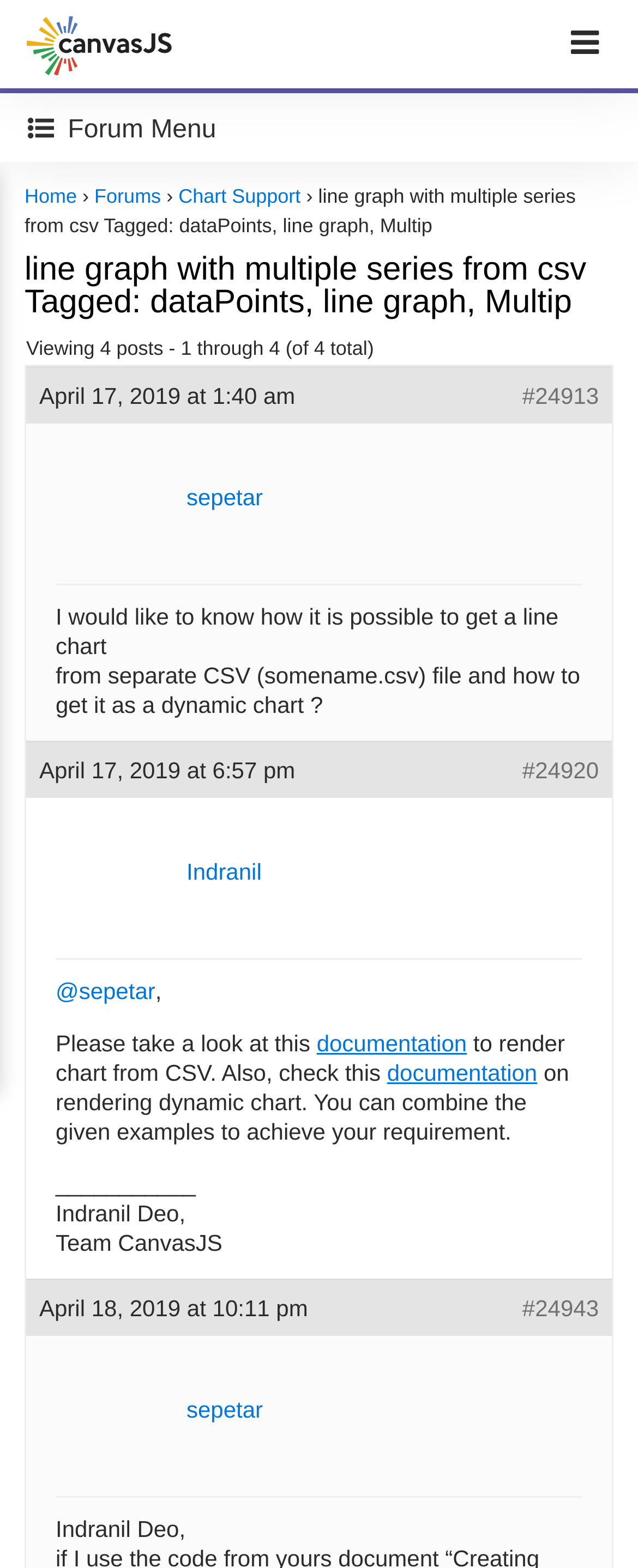Specify the bounding box coordinates of the element's region that should be clicked to achieve the following instruction: "Go to the 'Chart Support' forum". The bounding box coordinates consist of four float numbers between 0 and 1, in the format [left, top, right, bottom].

[0.28, 0.118, 0.471, 0.132]